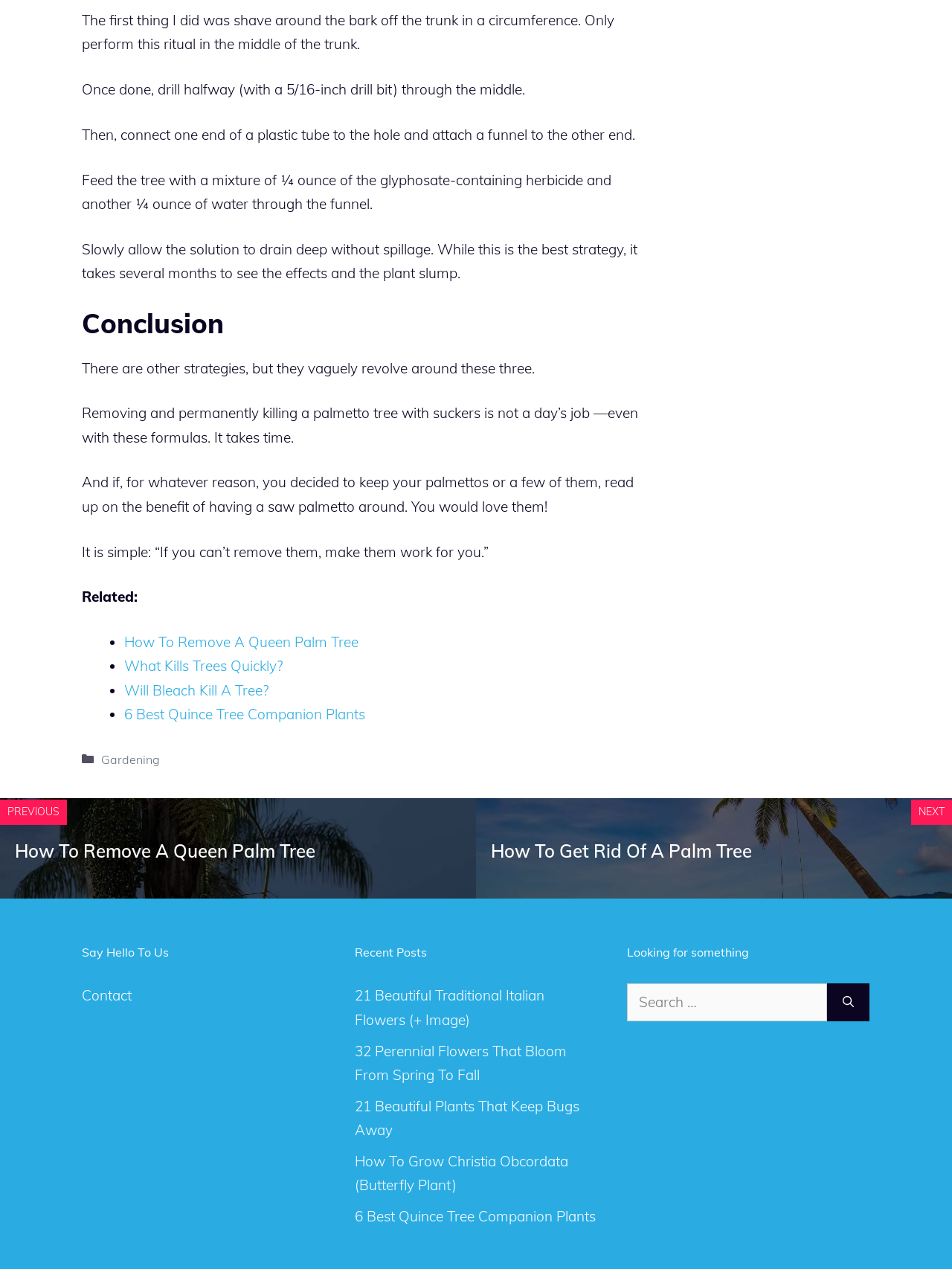Provide the bounding box coordinates, formatted as (top-left x, top-left y, bottom-right x, bottom-right y), with all values being floating point numbers between 0 and 1. Identify the bounding box of the UI element that matches the description: Will Bleach Kill A Tree?

[0.13, 0.537, 0.282, 0.551]